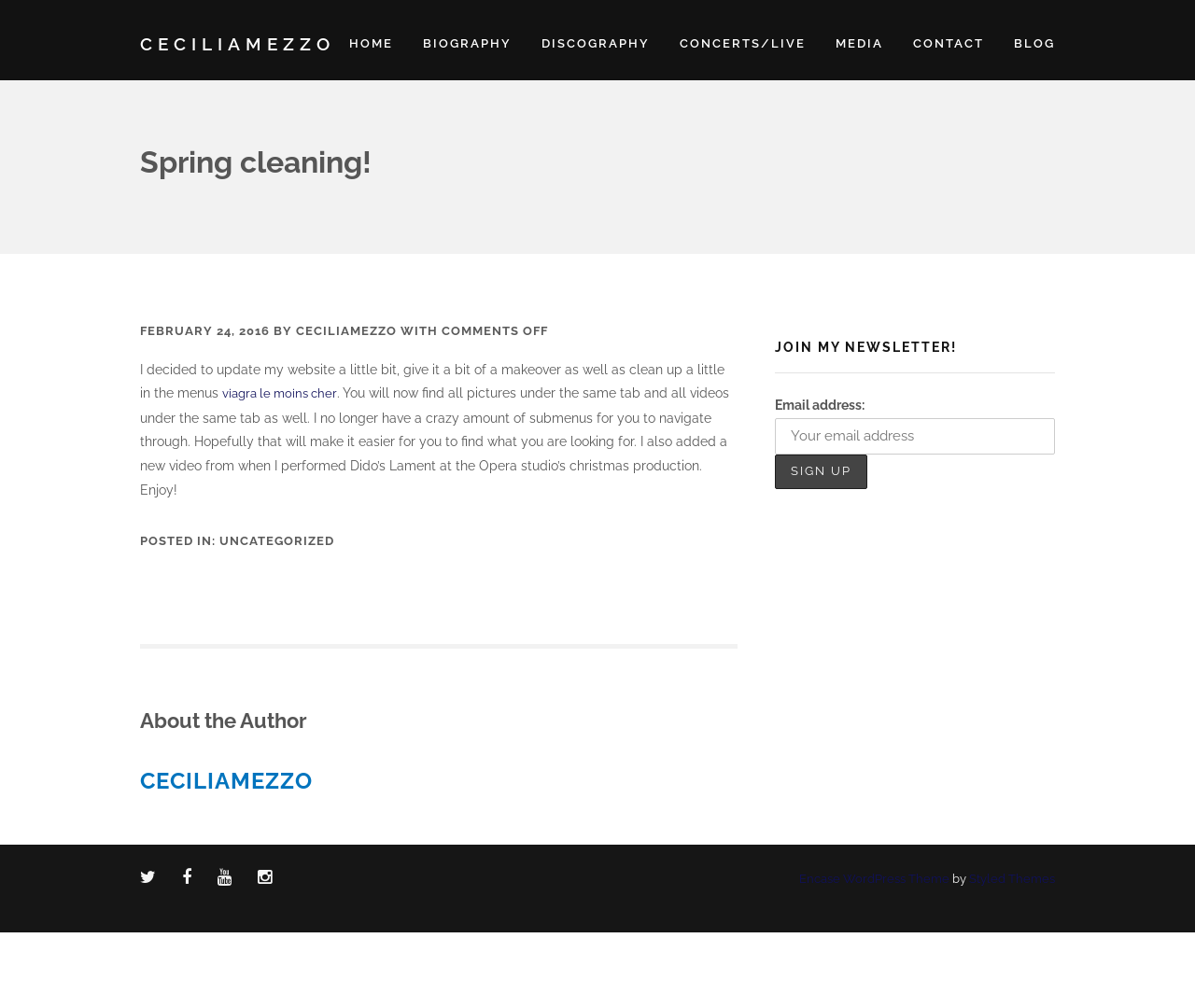Show the bounding box coordinates of the region that should be clicked to follow the instruction: "Click on the viagra le moins cher link."

[0.186, 0.384, 0.282, 0.397]